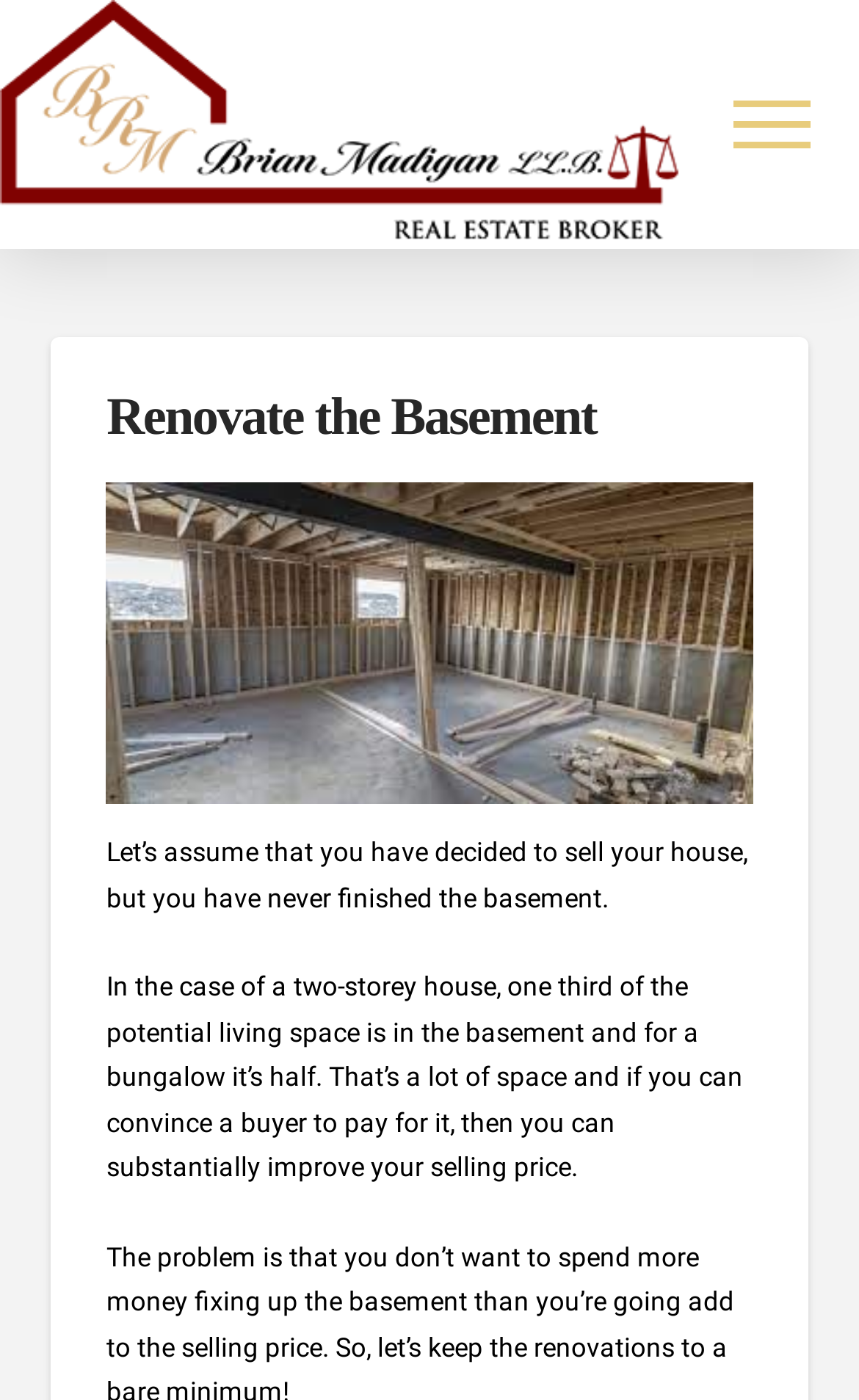Analyze the image and answer the question with as much detail as possible: 
What is the logo of the Ontario Real Estate Source?

The logo is located at the top left corner of the webpage, and it is an image with the text 'Ontario Real Estate Source Brian Madigan Logo'.